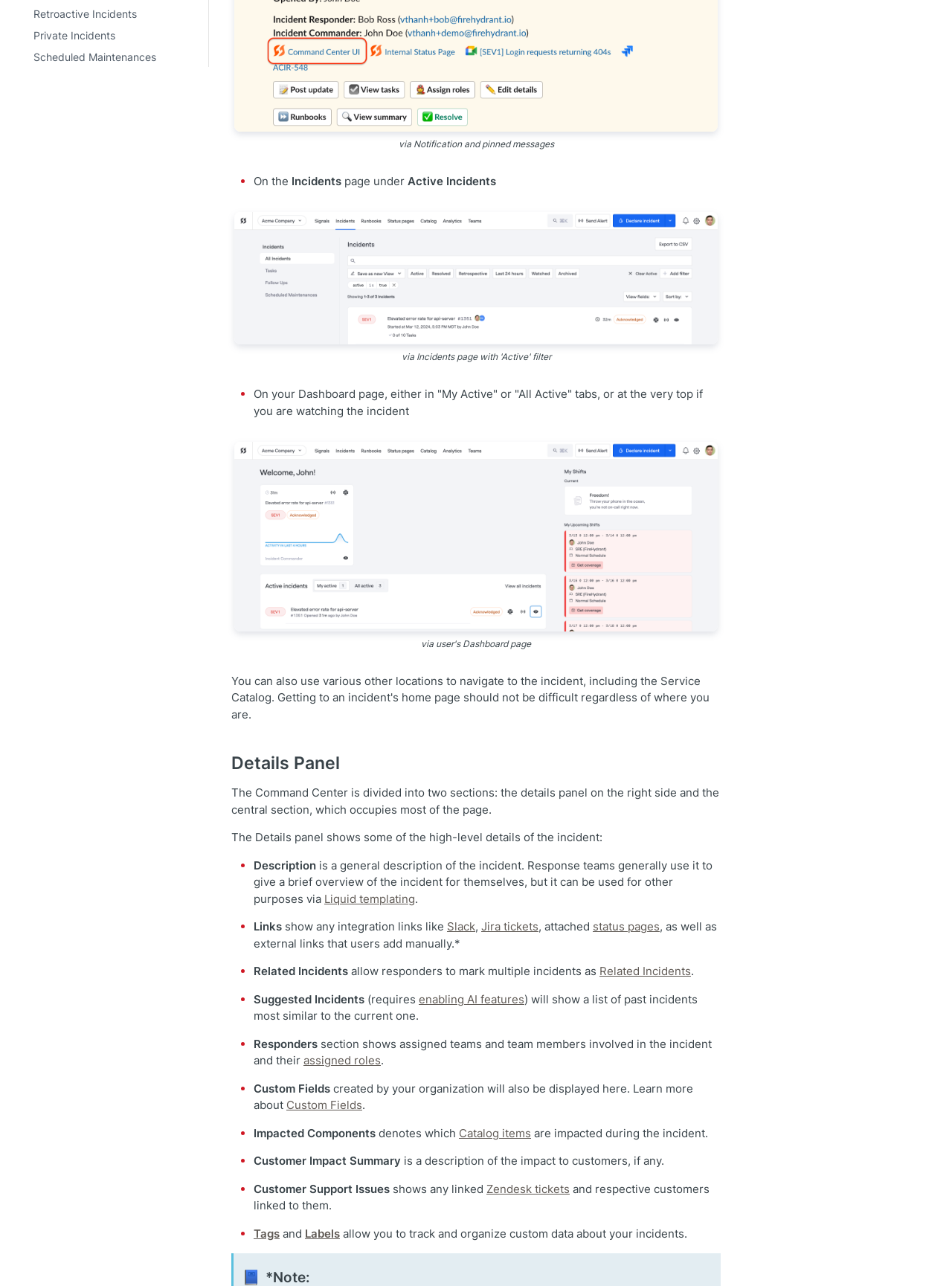Determine the bounding box coordinates for the clickable element to execute this instruction: "Go to Analytics Basics". Provide the coordinates as four float numbers between 0 and 1, i.e., [left, top, right, bottom].

[0.004, 0.184, 0.215, 0.2]